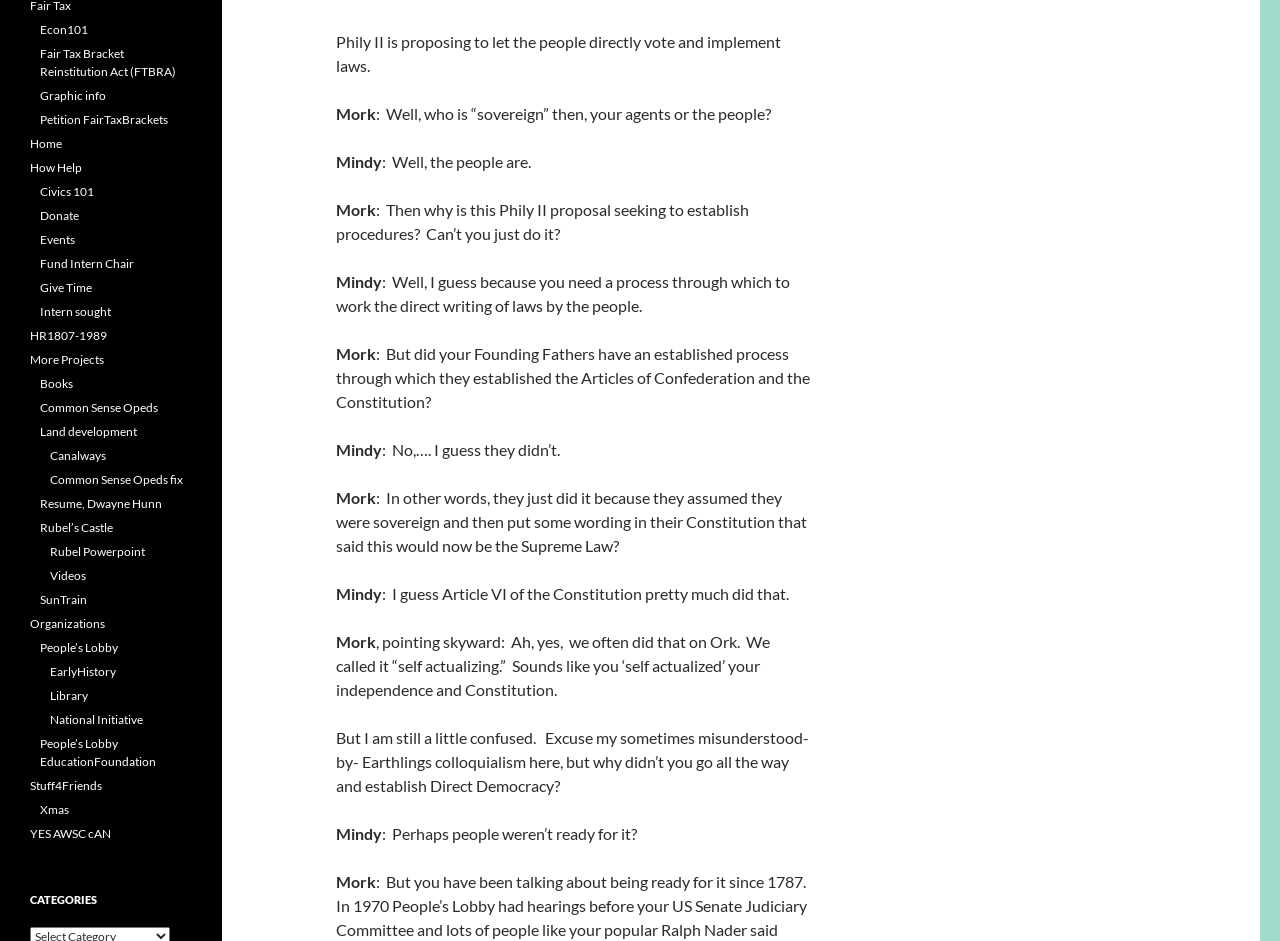Determine the bounding box coordinates of the area to click in order to meet this instruction: "Click on the 'Econ101' link".

[0.031, 0.023, 0.069, 0.039]